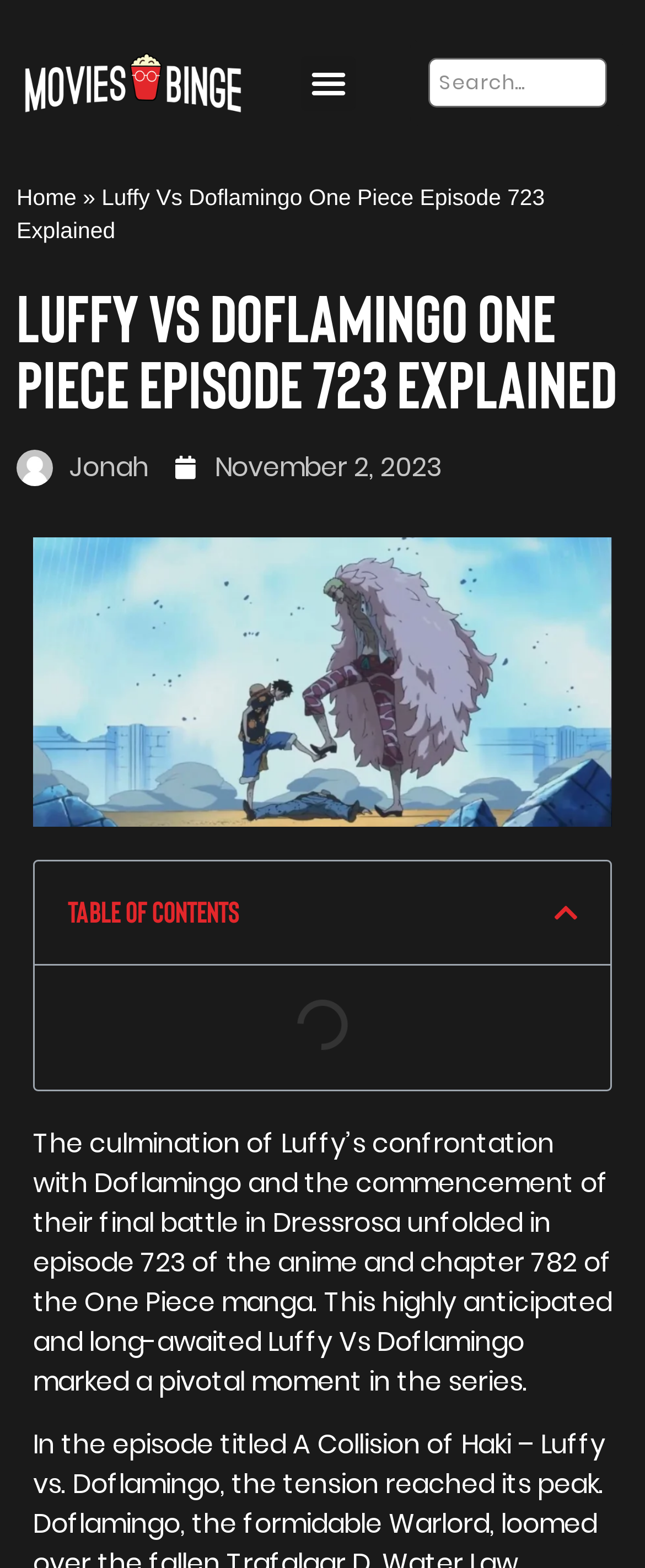Find the bounding box coordinates for the HTML element described in this sentence: "Menu". Provide the coordinates as four float numbers between 0 and 1, in the format [left, top, right, bottom].

[0.467, 0.035, 0.552, 0.07]